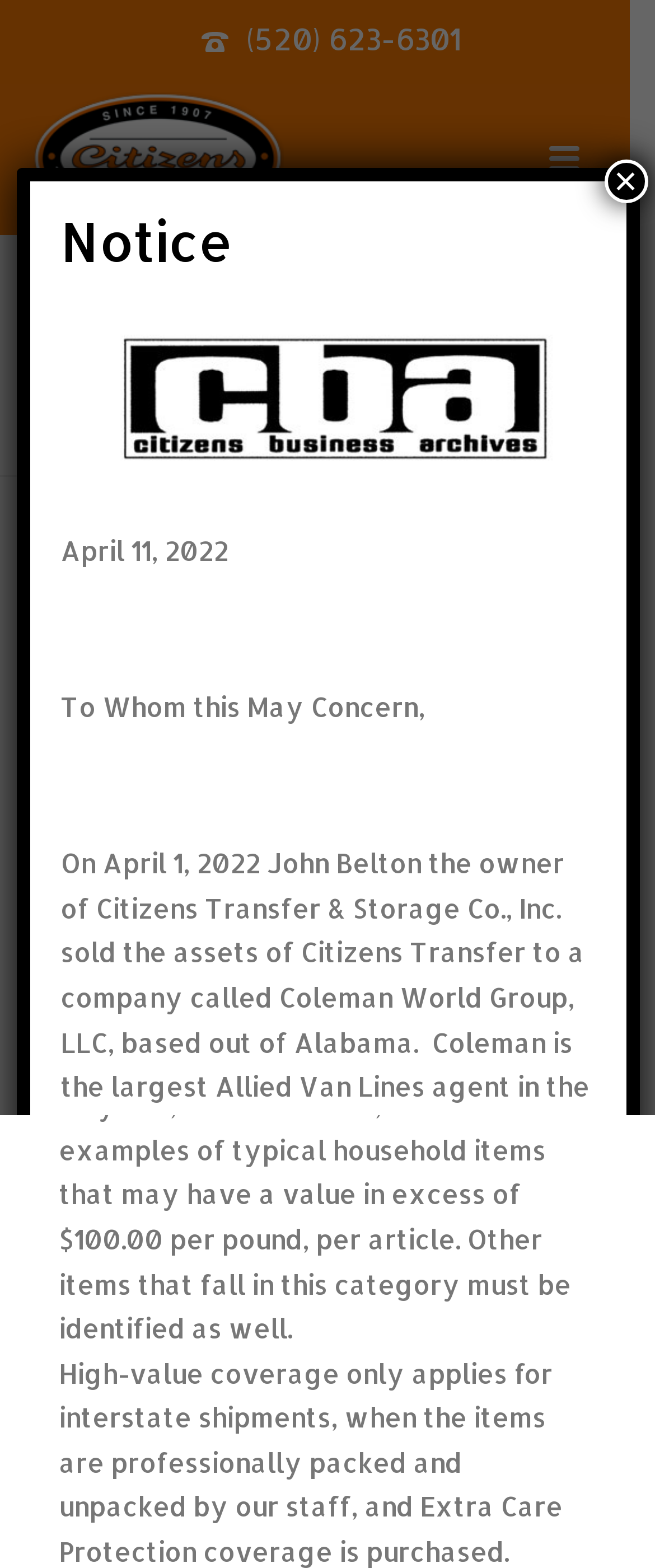Please examine the image and answer the question with a detailed explanation:
What is the purpose of the button with a '×' symbol?

I found a dialog element with a button that has a '×' symbol, which is commonly used to close a dialog or a popup. The button is located at the top right corner of the dialog with a bounding box coordinate of [0.937, 0.102, 0.973, 0.131].